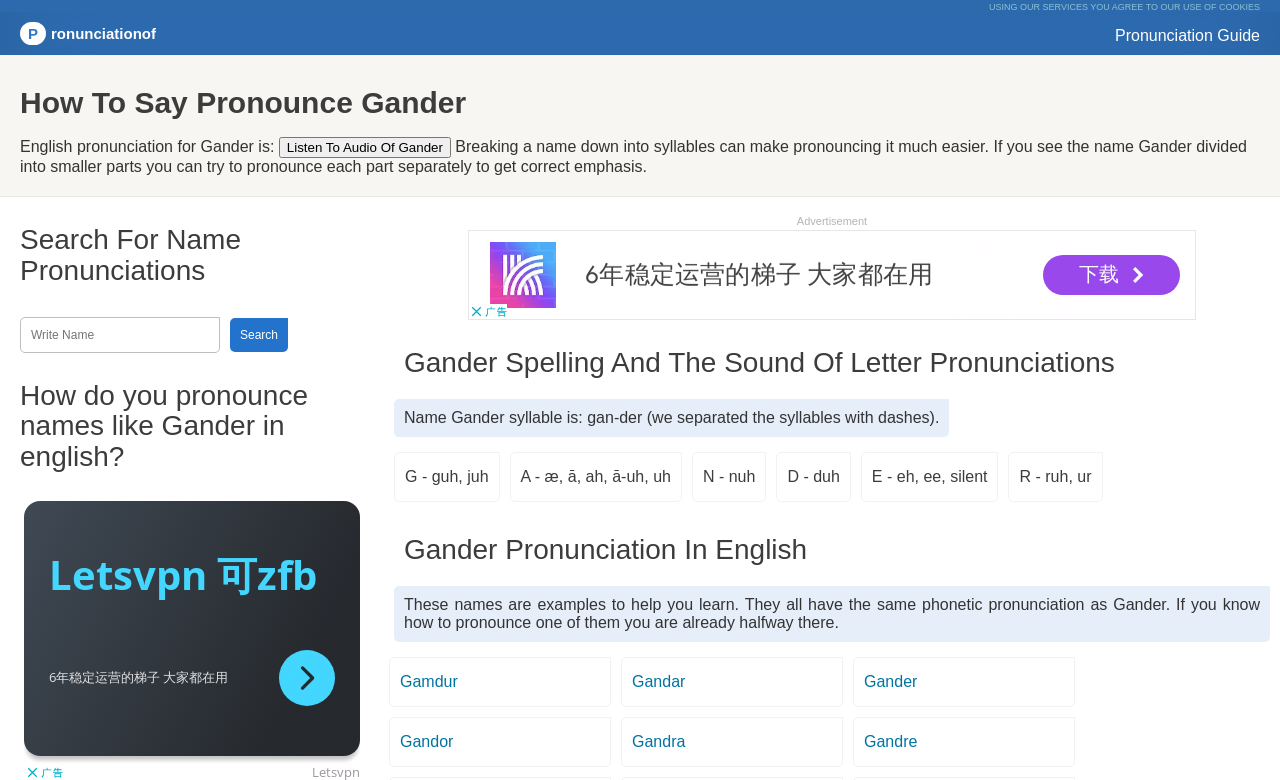Can you find and provide the title of the webpage?

How To Say Pronounce Gander